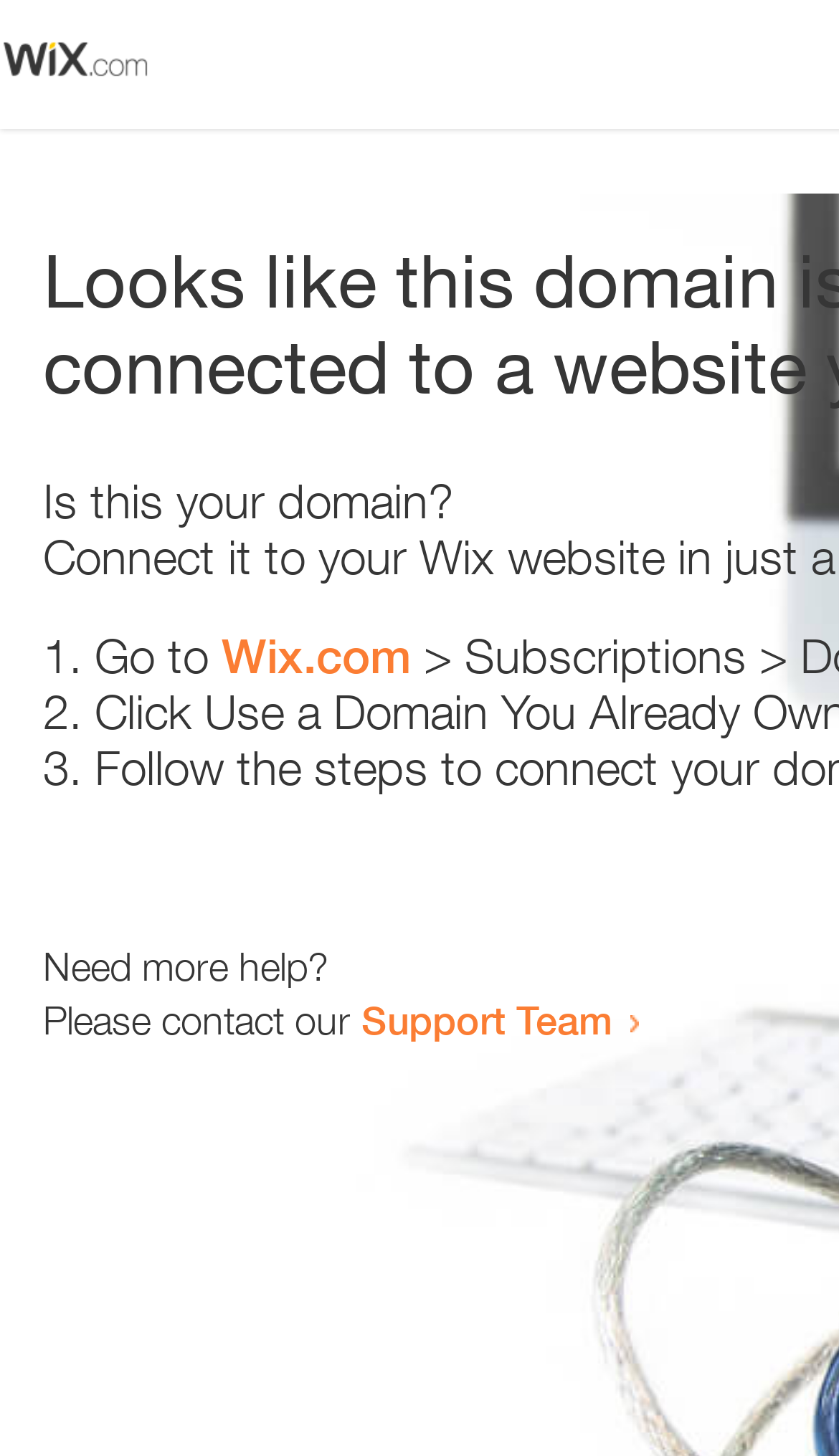How many steps are provided to resolve the issue?
Using the screenshot, give a one-word or short phrase answer.

3